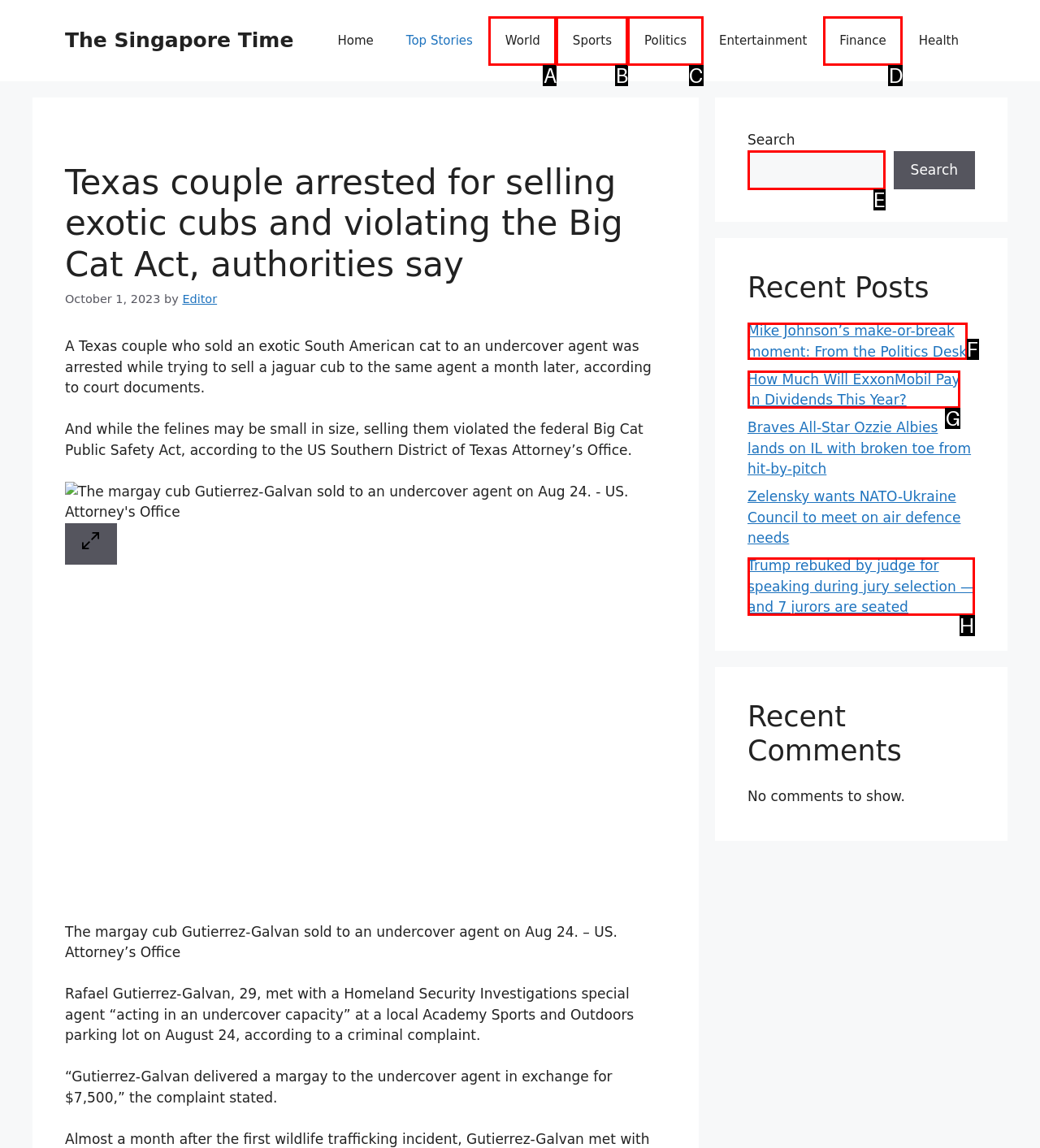Identify the HTML element to select in order to accomplish the following task: Get information on university recycling program
Reply with the letter of the chosen option from the given choices directly.

None